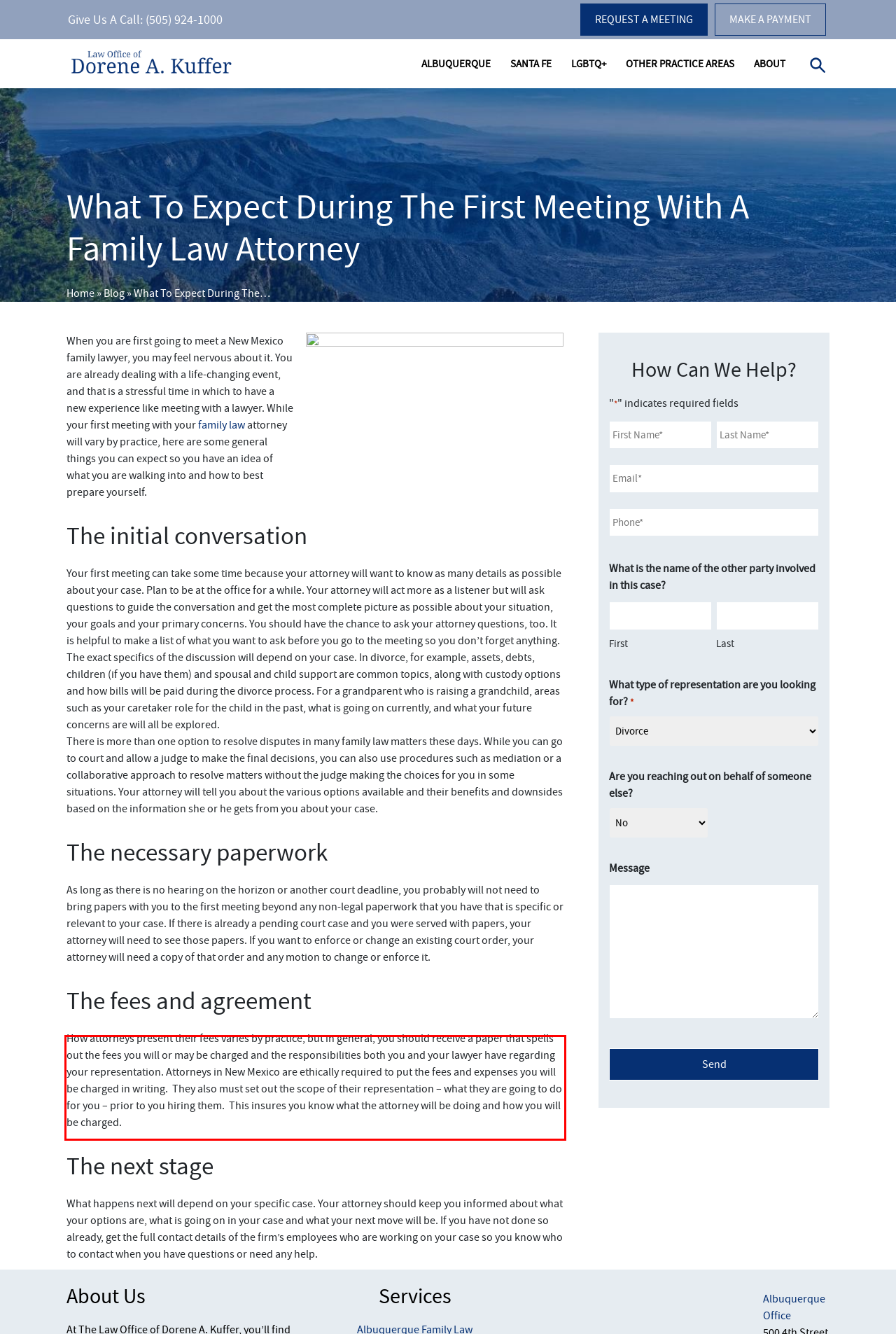You have a screenshot of a webpage where a UI element is enclosed in a red rectangle. Perform OCR to capture the text inside this red rectangle.

How attorneys present their fees varies by practice, but in general, you should receive a paper that spells out the fees you will or may be charged and the responsibilities both you and your lawyer have regarding your representation. Attorneys in New Mexico are ethically required to put the fees and expenses you will be charged in writing. They also must set out the scope of their representation – what they are going to do for you – prior to you hiring them. This insures you know what the attorney will be doing and how you will be charged.